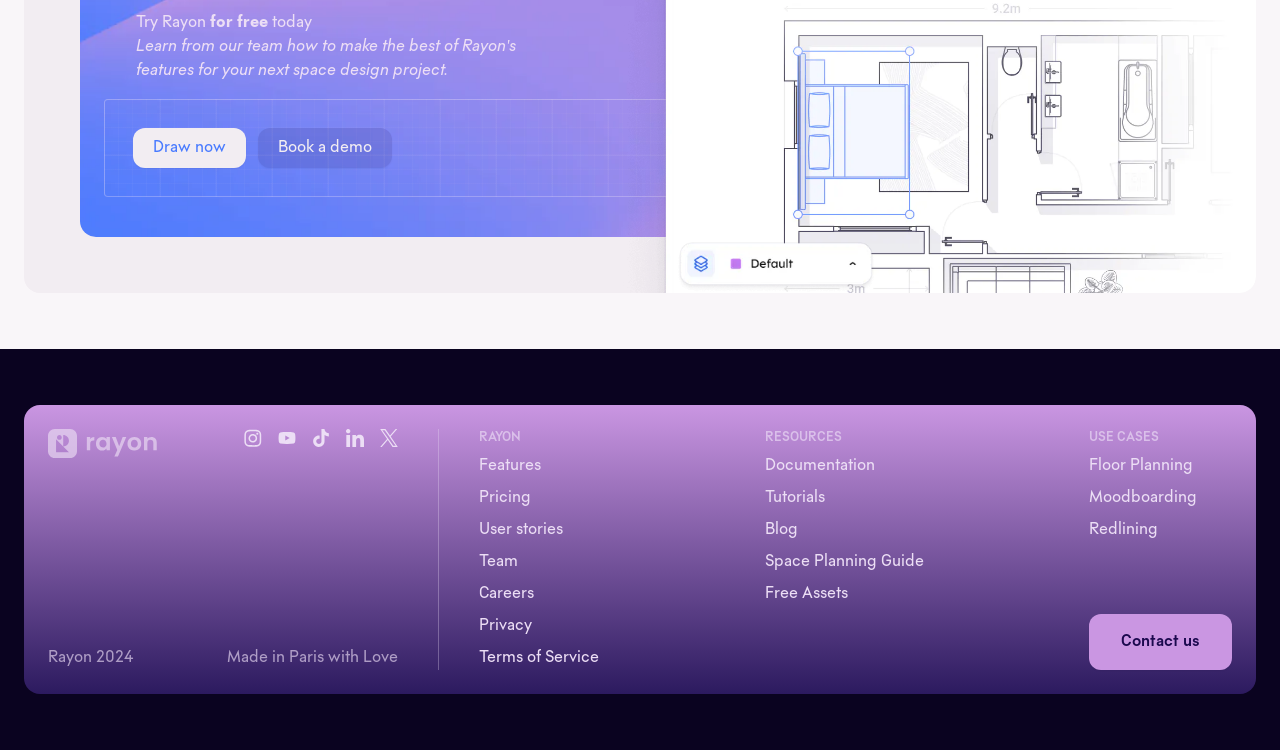Could you indicate the bounding box coordinates of the region to click in order to complete this instruction: "Click on 'Book a demo'".

[0.202, 0.17, 0.306, 0.223]